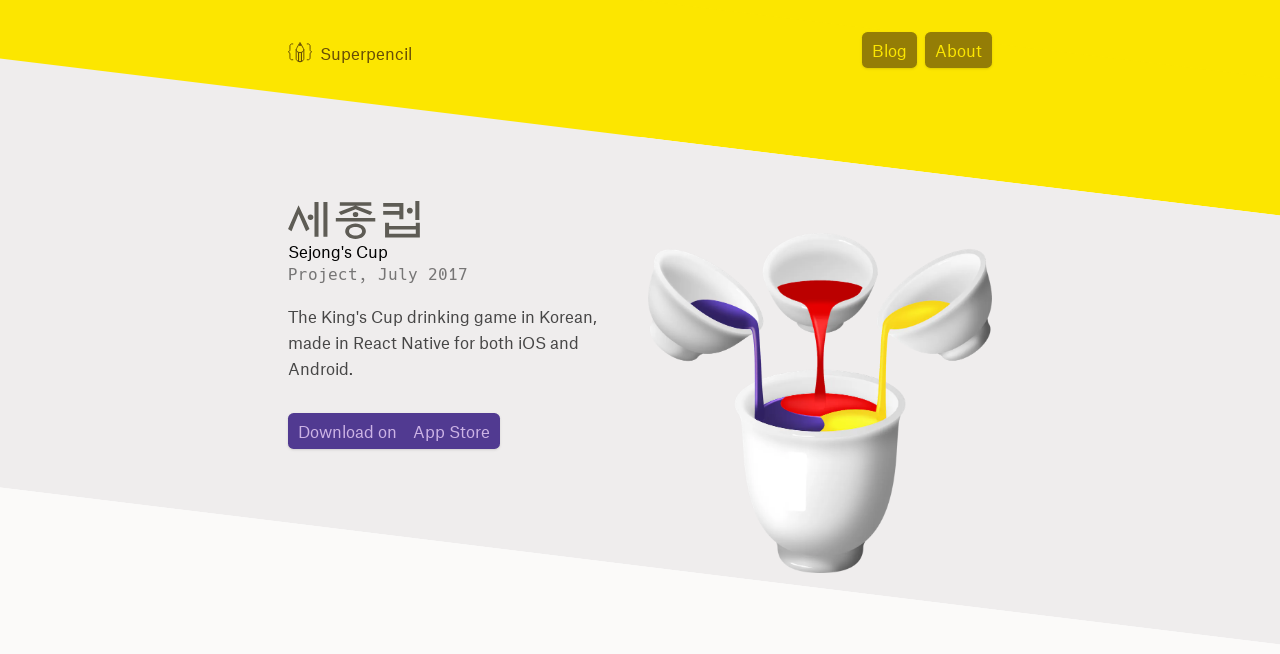Using the information in the image, give a detailed answer to the following question: What is the platform where Sejong's Cup can be downloaded?

I found a link element with the text 'Download on App Store', which implies that Sejong's Cup can be downloaded from the App Store platform.